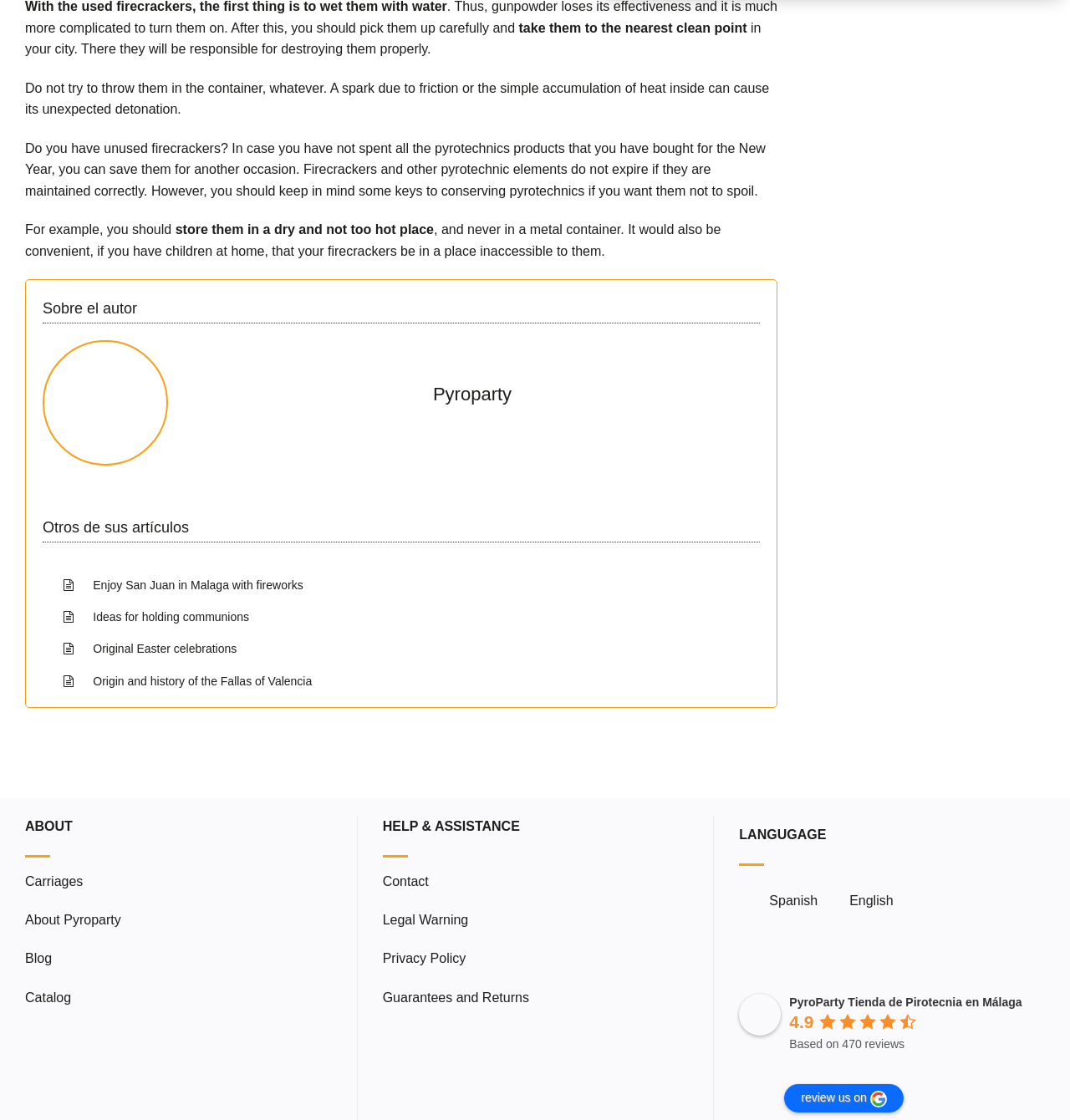What language options are available on the website?
Answer with a single word or phrase, using the screenshot for reference.

Spanish and English